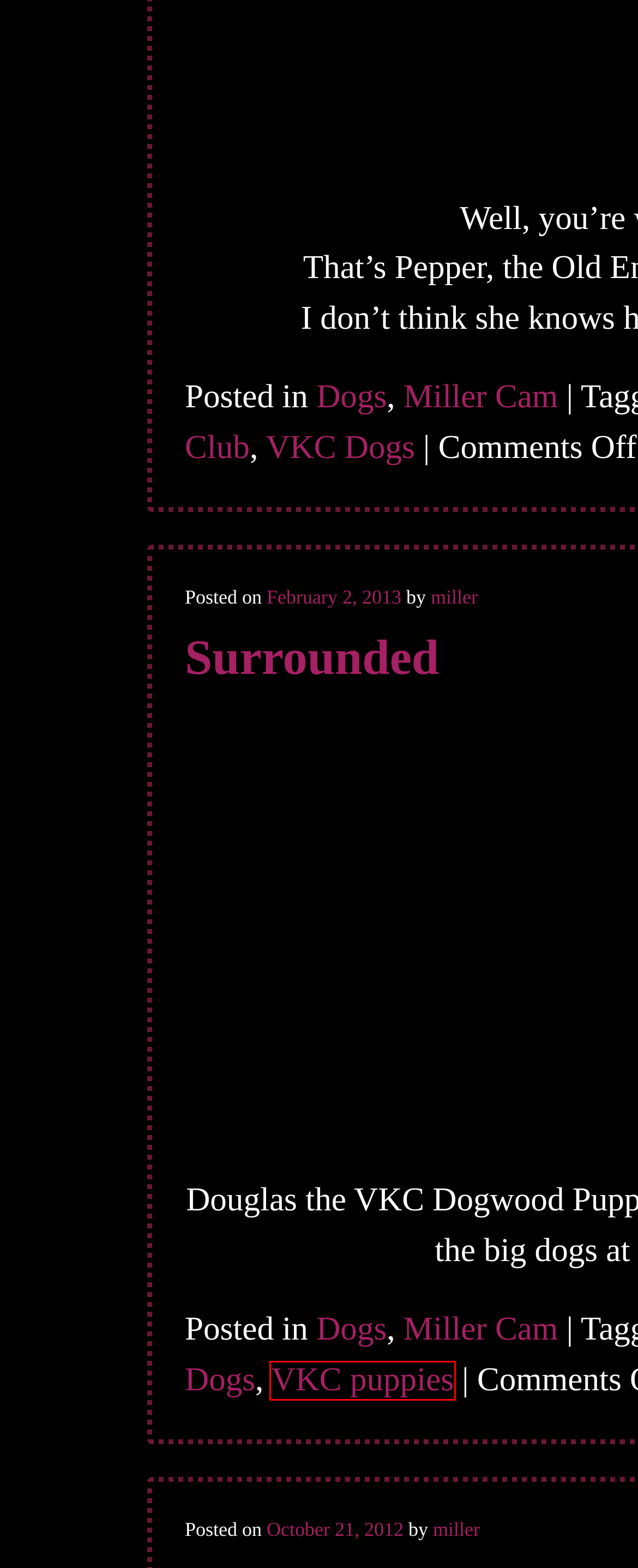You are provided with a screenshot of a webpage highlighting a UI element with a red bounding box. Choose the most suitable webpage description that matches the new page after clicking the element in the bounding box. Here are the candidates:
A. Dogs | I am Miller
B. Karys Cam | I am Miller
C. Surrounded | I am Miller
D. Bloodachshoundog | I am Miller
E. Rocky Loves Lucy | I am Miller
F. VKC puppies | I am Miller
G. Bunny Hunt! | I am Miller
H. People | I am Miller

F